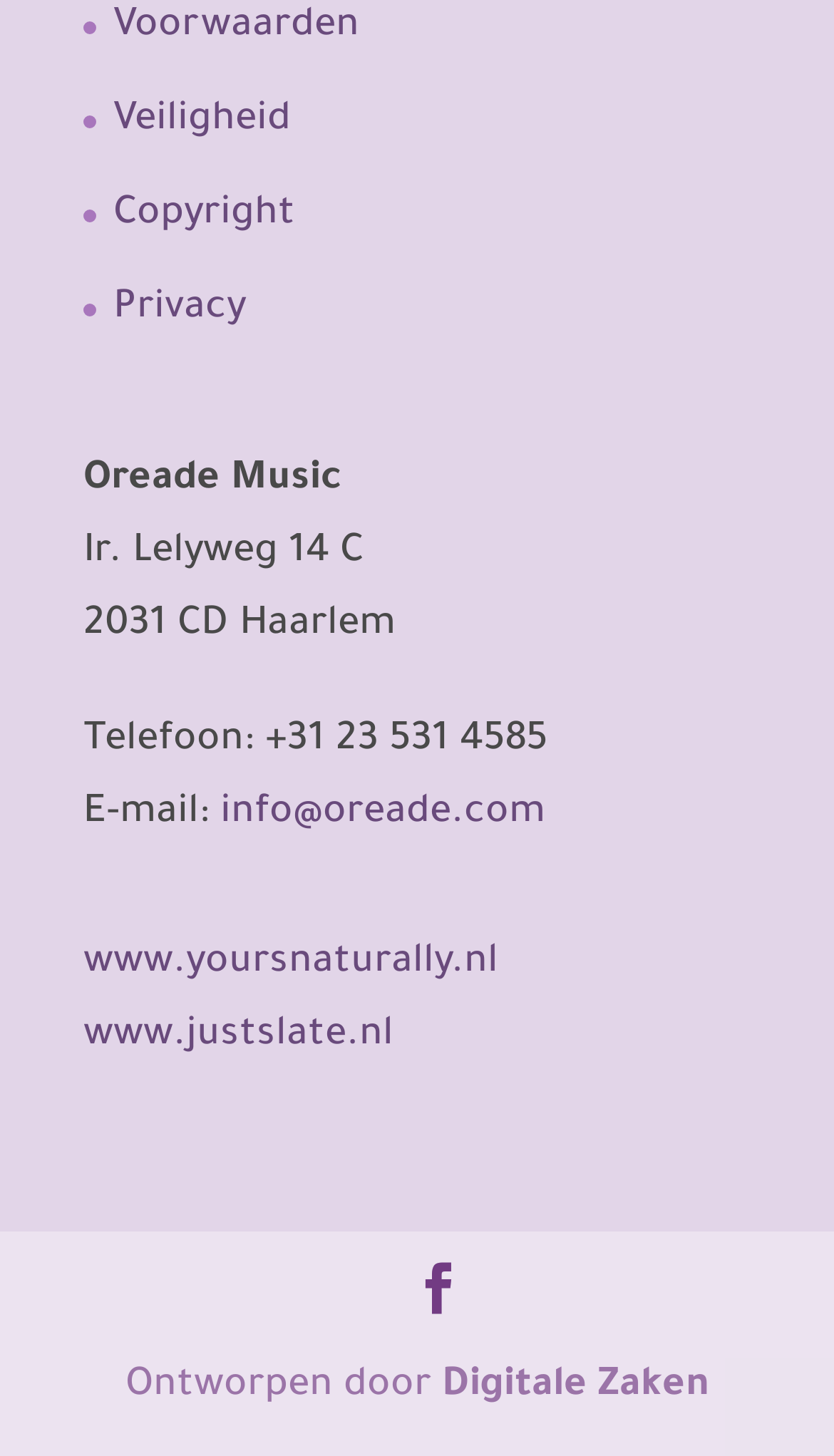How many links are there in the footer?
Could you answer the question with a detailed and thorough explanation?

The footer section of the webpage contains 6 links, including 'Voorwaarden', 'Veiligheid', 'Copyright', 'Privacy', 'www.yoursnaturally.nl', and 'www.justslate.nl', which can be identified by their bounding box coordinates and OCR text.